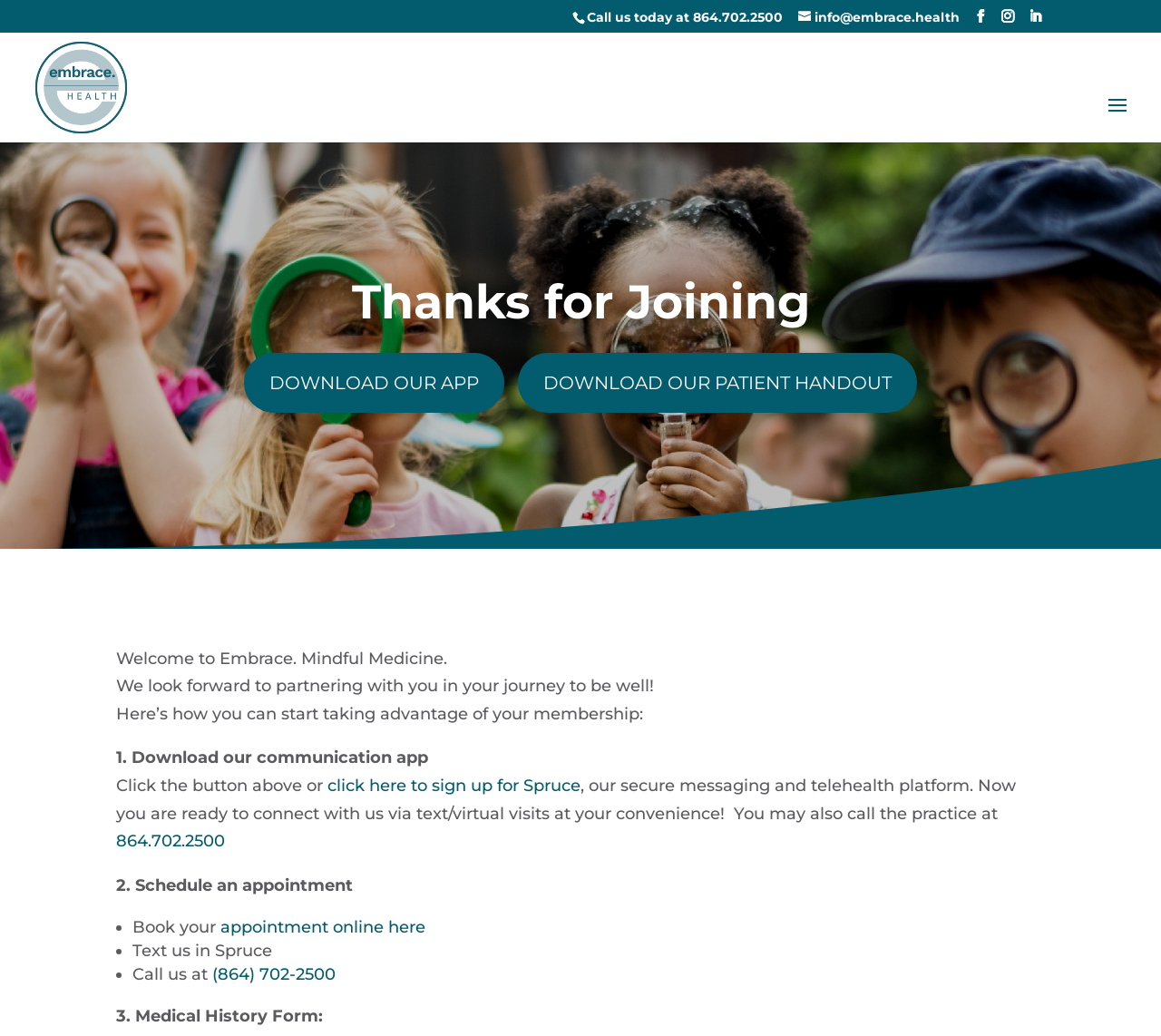Provide an in-depth caption for the webpage.

The webpage is a thank-you page for joining Embrace Health, a healthcare organization. At the top, there are three links: "Call us today at 864.702.2500", "info@embrace.health", and three social media icons (Facebook, LinkedIn, and another unspecified platform). 

Below these links, there is a logo of Embrace Health, accompanied by a heading "Thanks for Joining". Underneath, there are two prominent links: "DOWNLOAD OUR APP" and "DOWNLOAD OUR PATIENT HANDOUT". 

The main content of the page is divided into sections. The first section welcomes users to Embrace Health, describing it as "Mindful Medicine". The second section explains how users can start taking advantage of their membership. It lists three steps: downloading the communication app, scheduling an appointment, and completing a medical history form. 

For the first step, users are instructed to download the app or sign up for Spruce, a secure messaging and telehealth platform. They can also call the practice at 864.702.2500. For the second step, users can schedule an appointment online, text through Spruce, or call the practice. For the third step, users are asked to complete a medical history form.